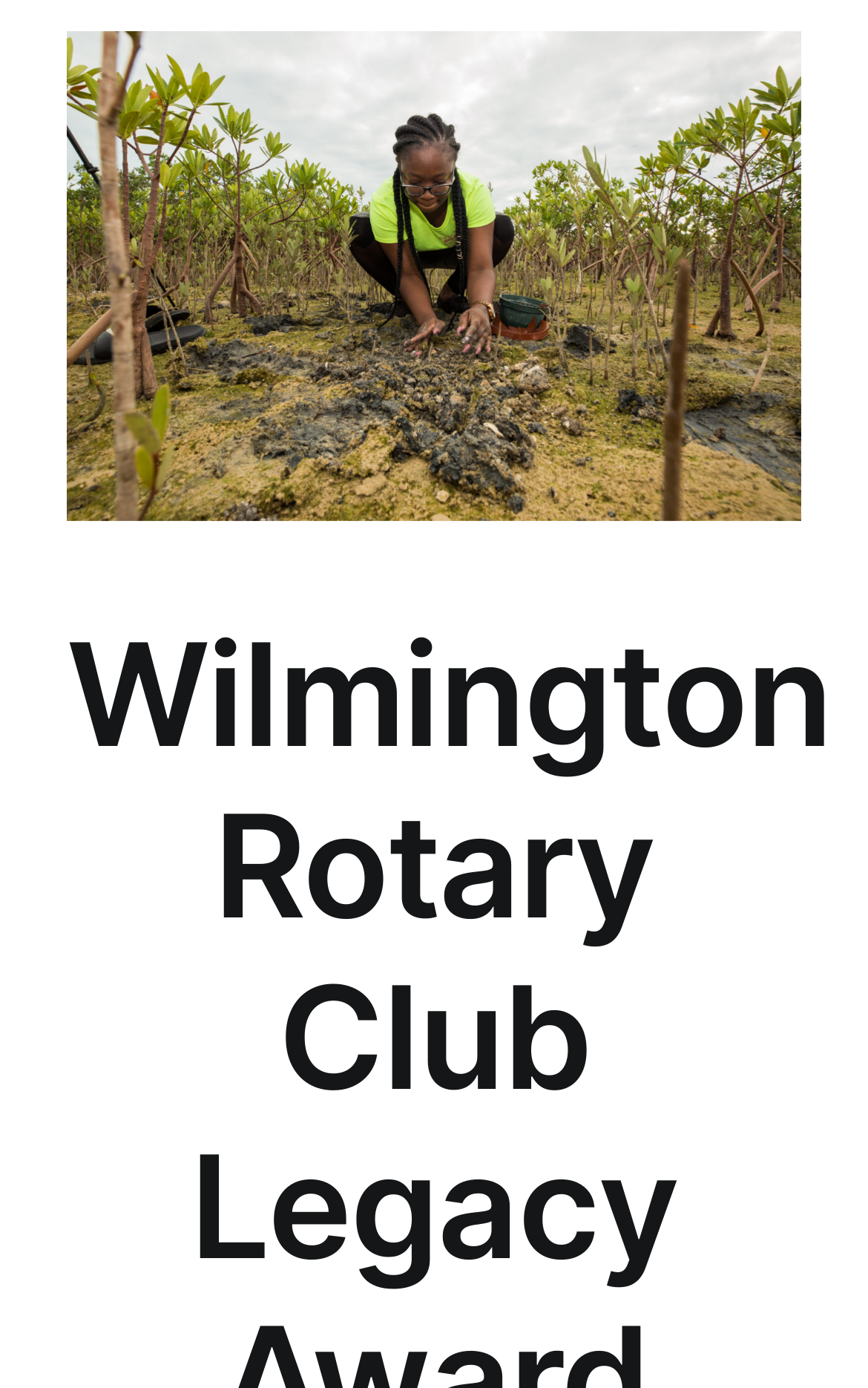Provide the bounding box coordinates of the HTML element this sentence describes: "Legacy Award". The bounding box coordinates consist of four float numbers between 0 and 1, i.e., [left, top, right, bottom].

[0.0, 0.26, 1.0, 0.364]